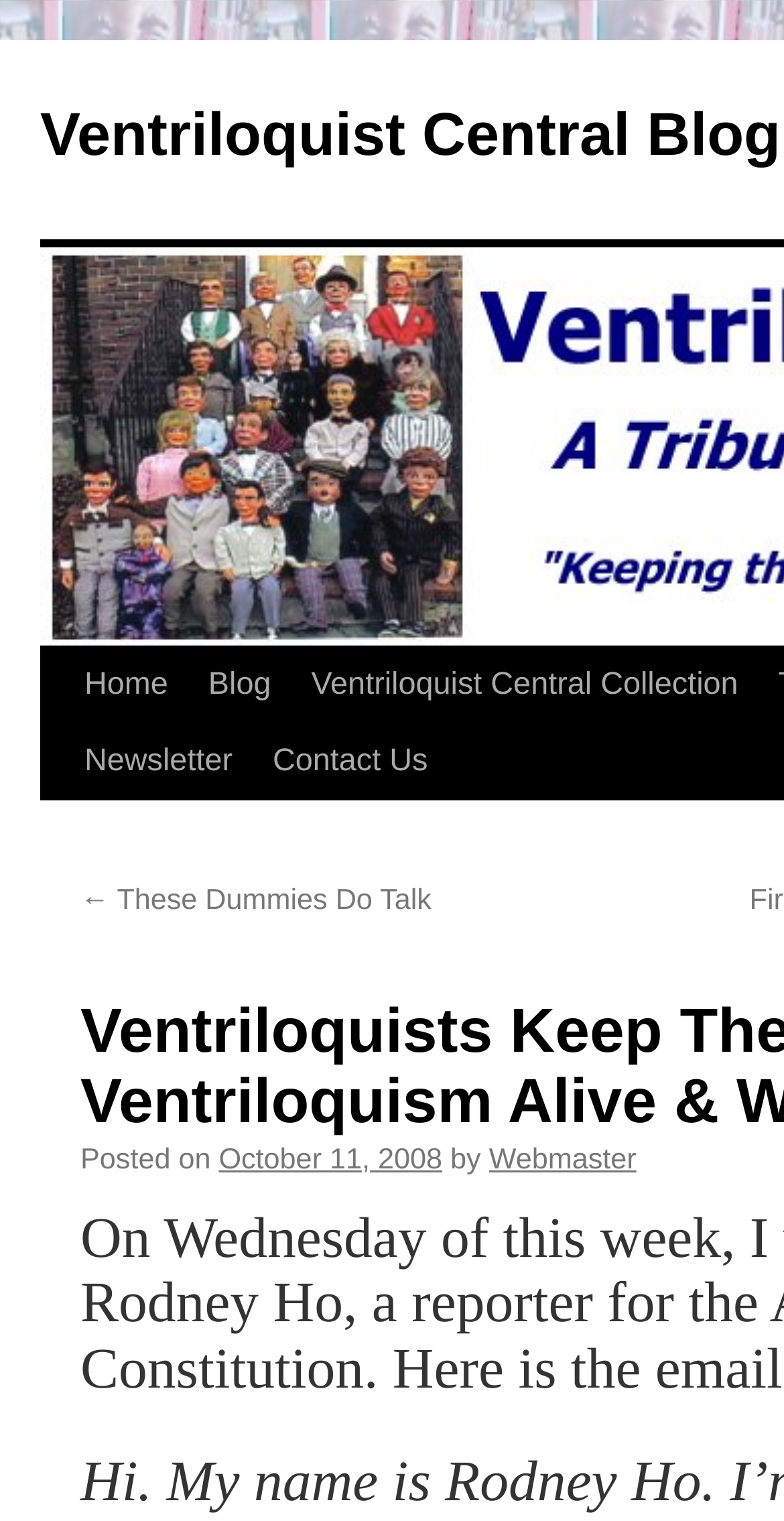Based on the element description Home, identify the bounding box coordinates for the UI element. The coordinates should be in the format (top-left x, top-left y, bottom-right x, bottom-right y) and within the 0 to 1 range.

[0.082, 0.426, 0.222, 0.476]